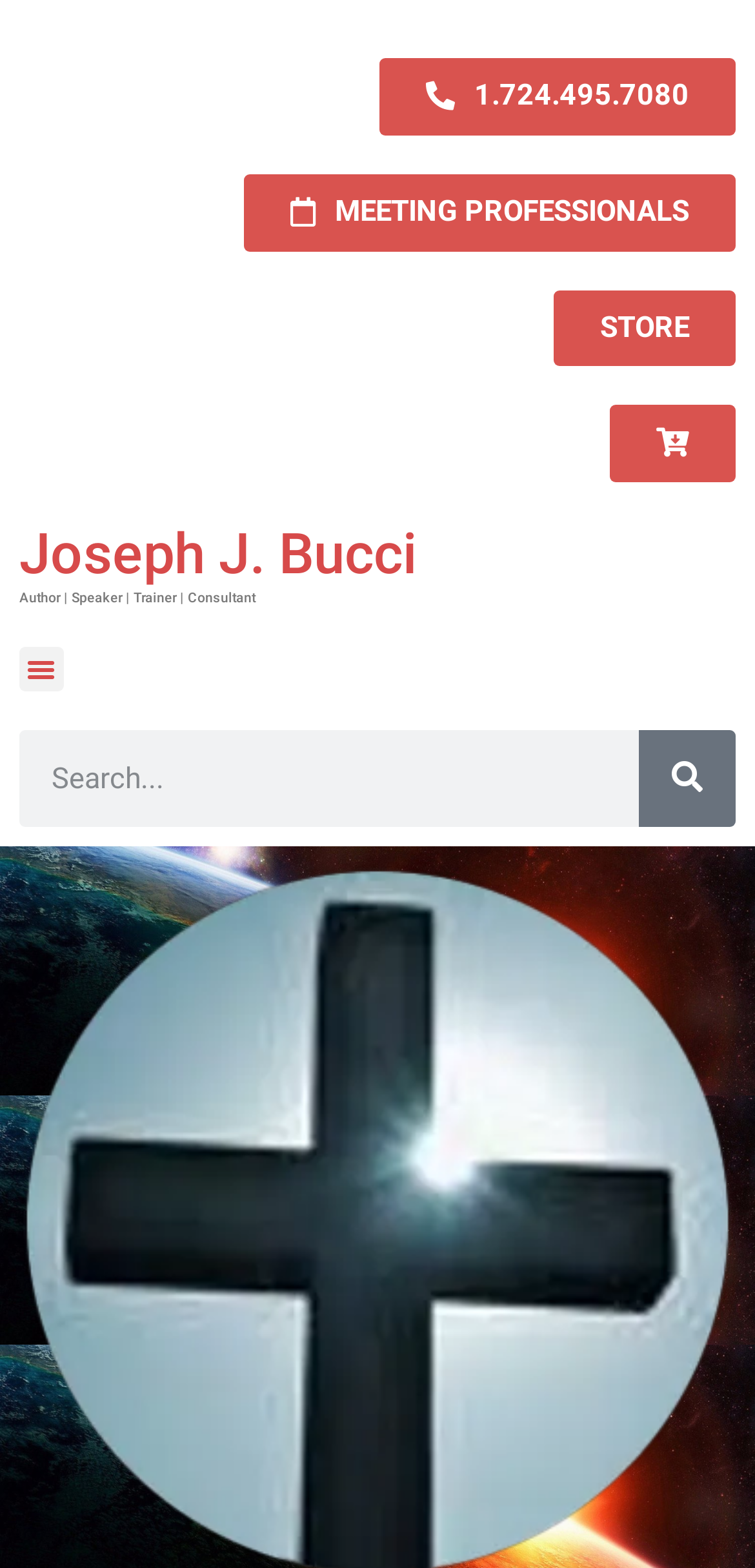What is the purpose of the button with no text?
Answer the question with a single word or phrase, referring to the image.

Menu Toggle